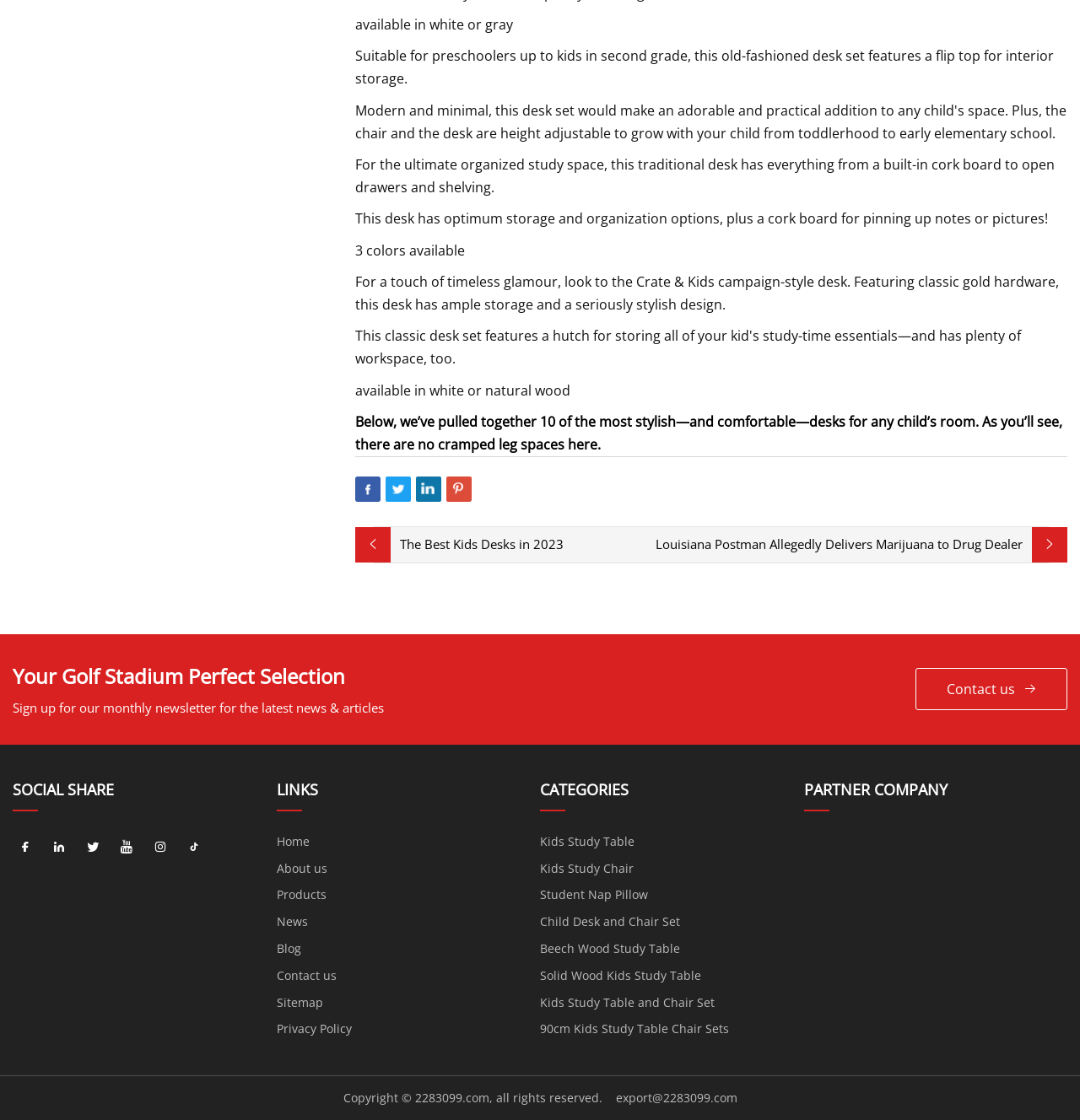Please provide a comprehensive answer to the question based on the screenshot: What is the main topic of the webpage?

The webpage appears to be discussing and showcasing various types of desks suitable for kids, including traditional desks, campaign-style desks, and more.